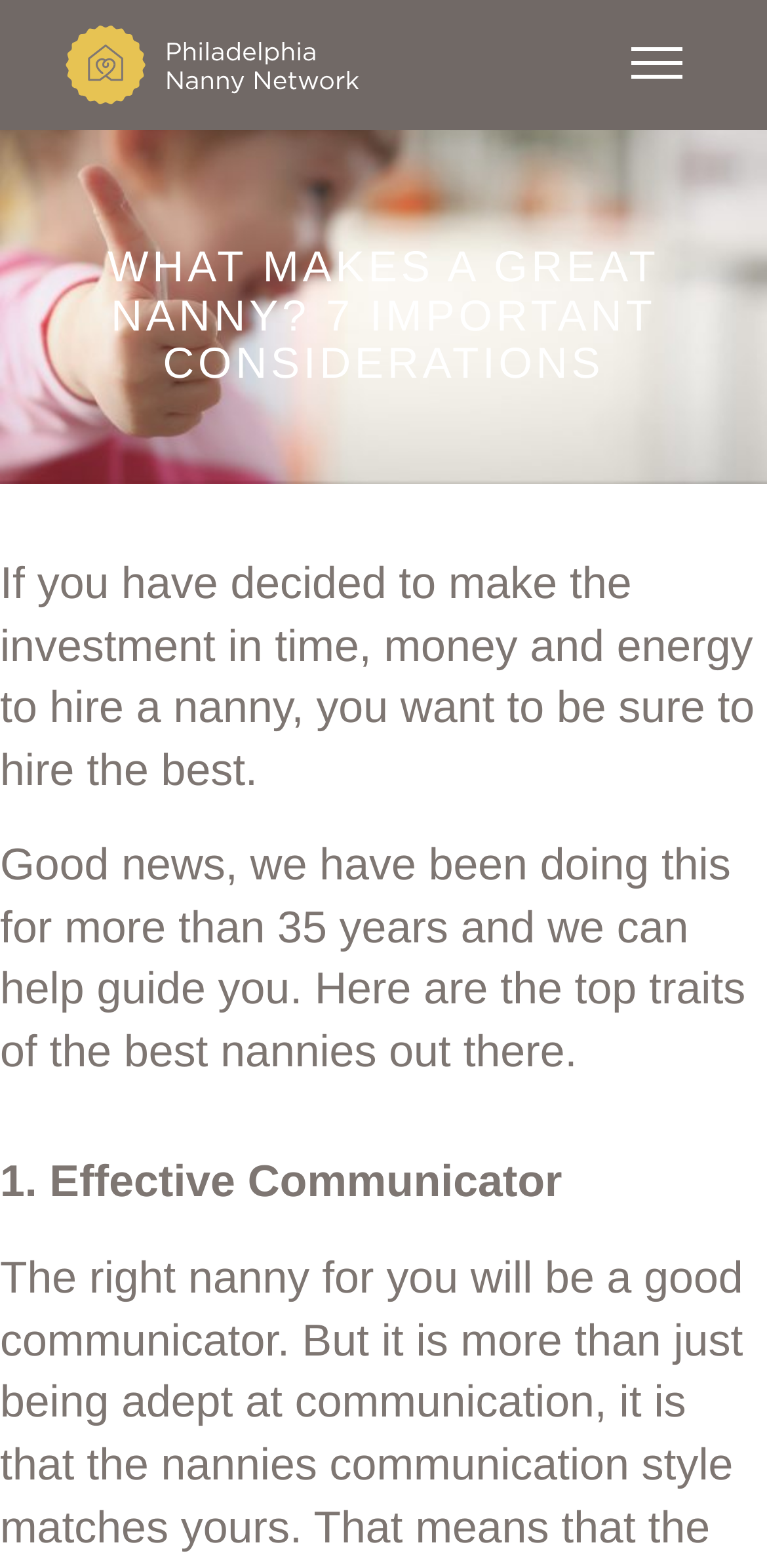What is the first trait of a great nanny mentioned?
Please describe in detail the information shown in the image to answer the question.

The webpage lists the top traits of a great nanny, and the first one mentioned is '1. Effective Communicator', as indicated by the heading.